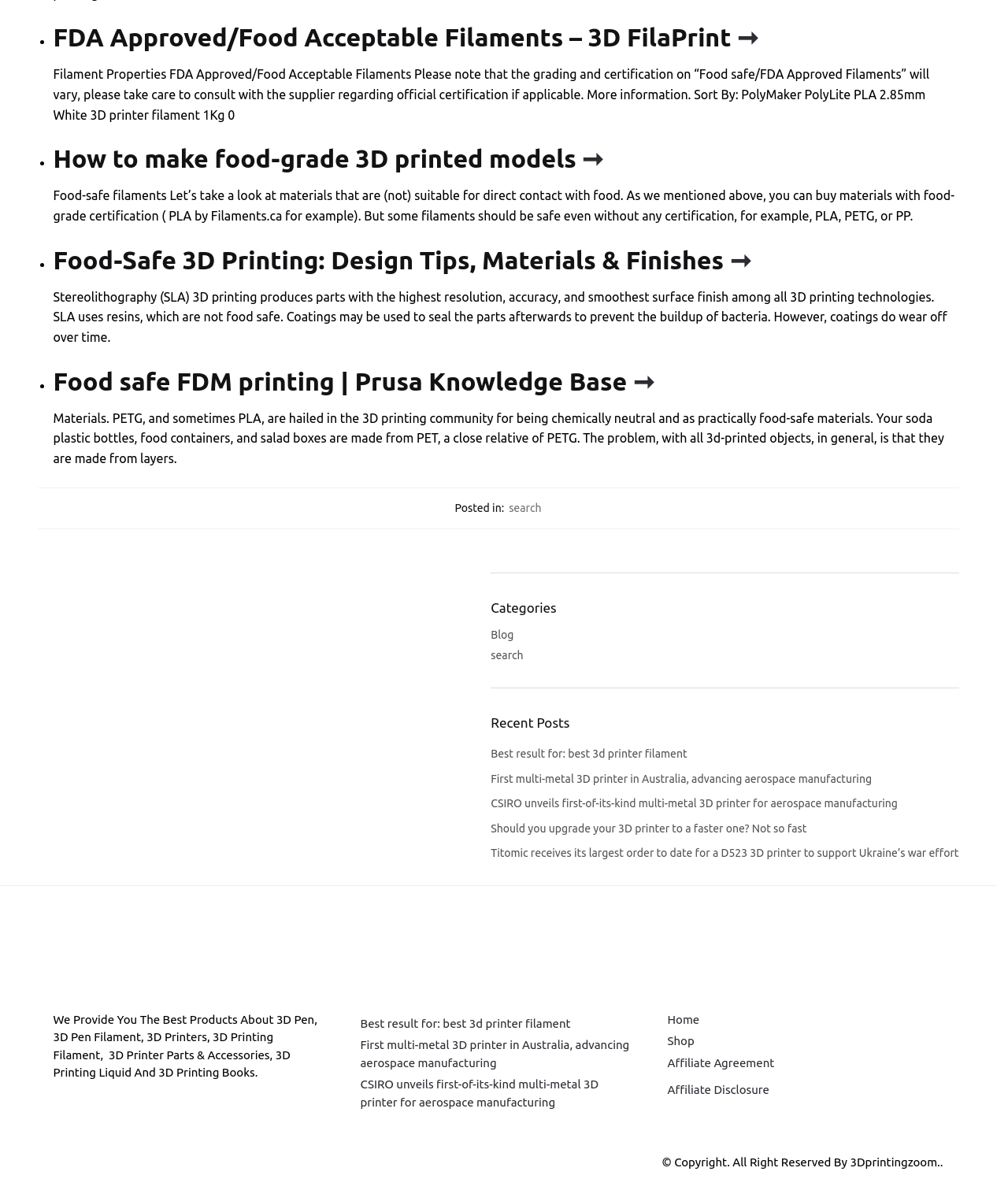Provide the bounding box coordinates of the UI element this sentence describes: "Affiliate Disclosure".

[0.662, 0.902, 0.763, 0.917]